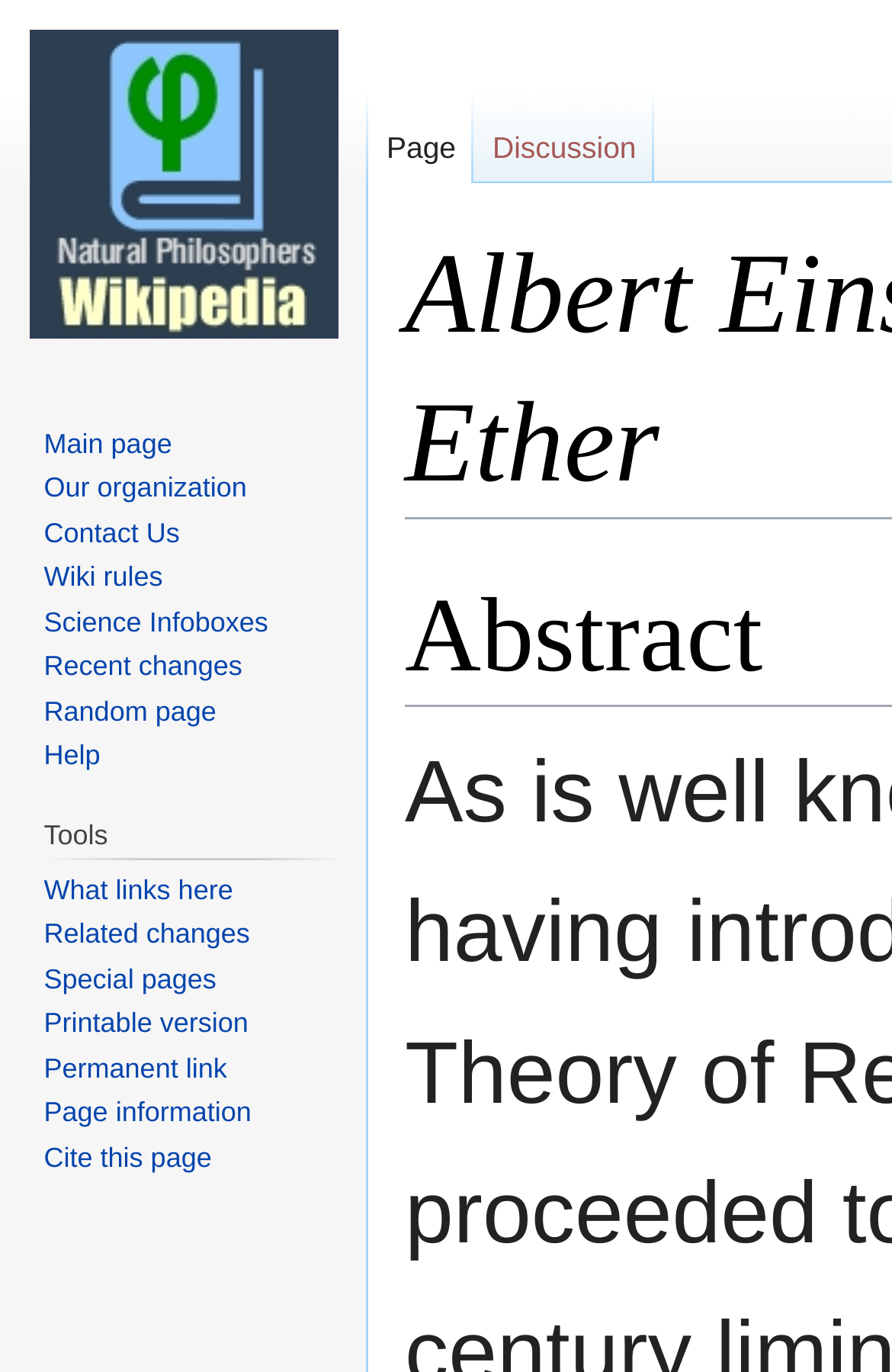Given the description "Cite this page", determine the bounding box of the corresponding UI element.

[0.049, 0.831, 0.237, 0.855]